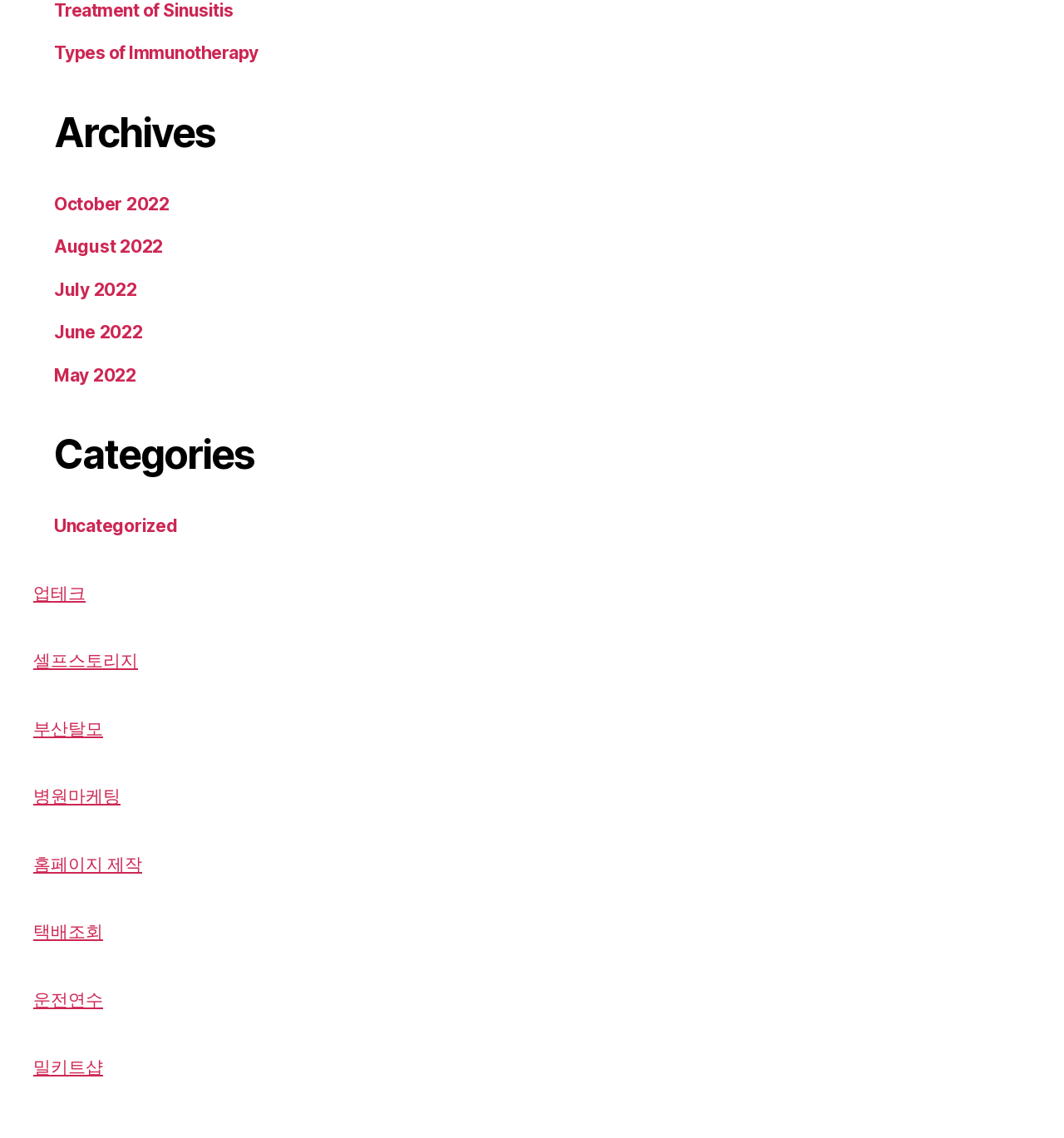Please find the bounding box coordinates of the element's region to be clicked to carry out this instruction: "Visit the 'Home' page".

None